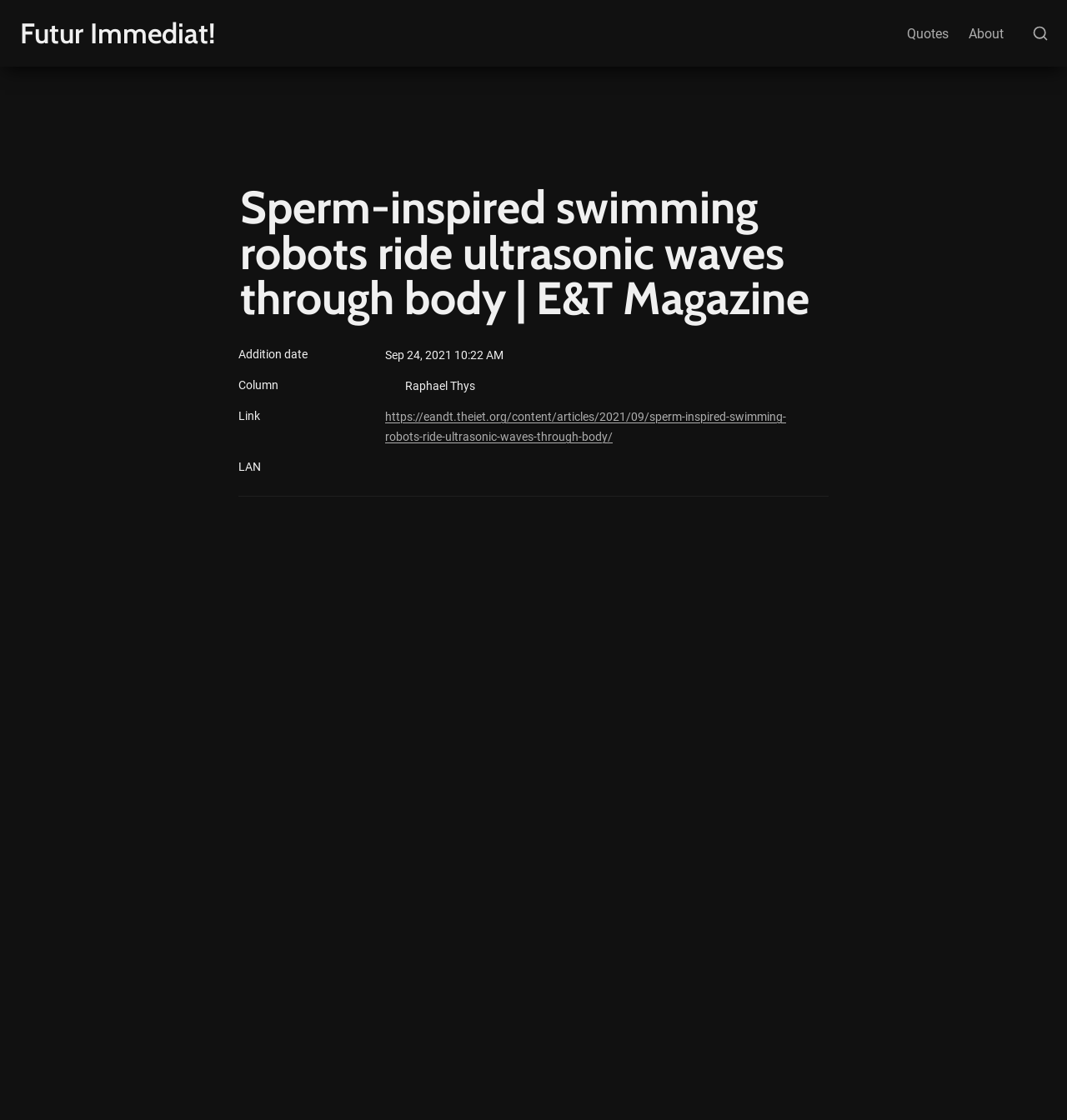What is the main title displayed on this webpage?

Sperm-inspired swimming robots ride ultrasonic waves through body | E&T Magazine